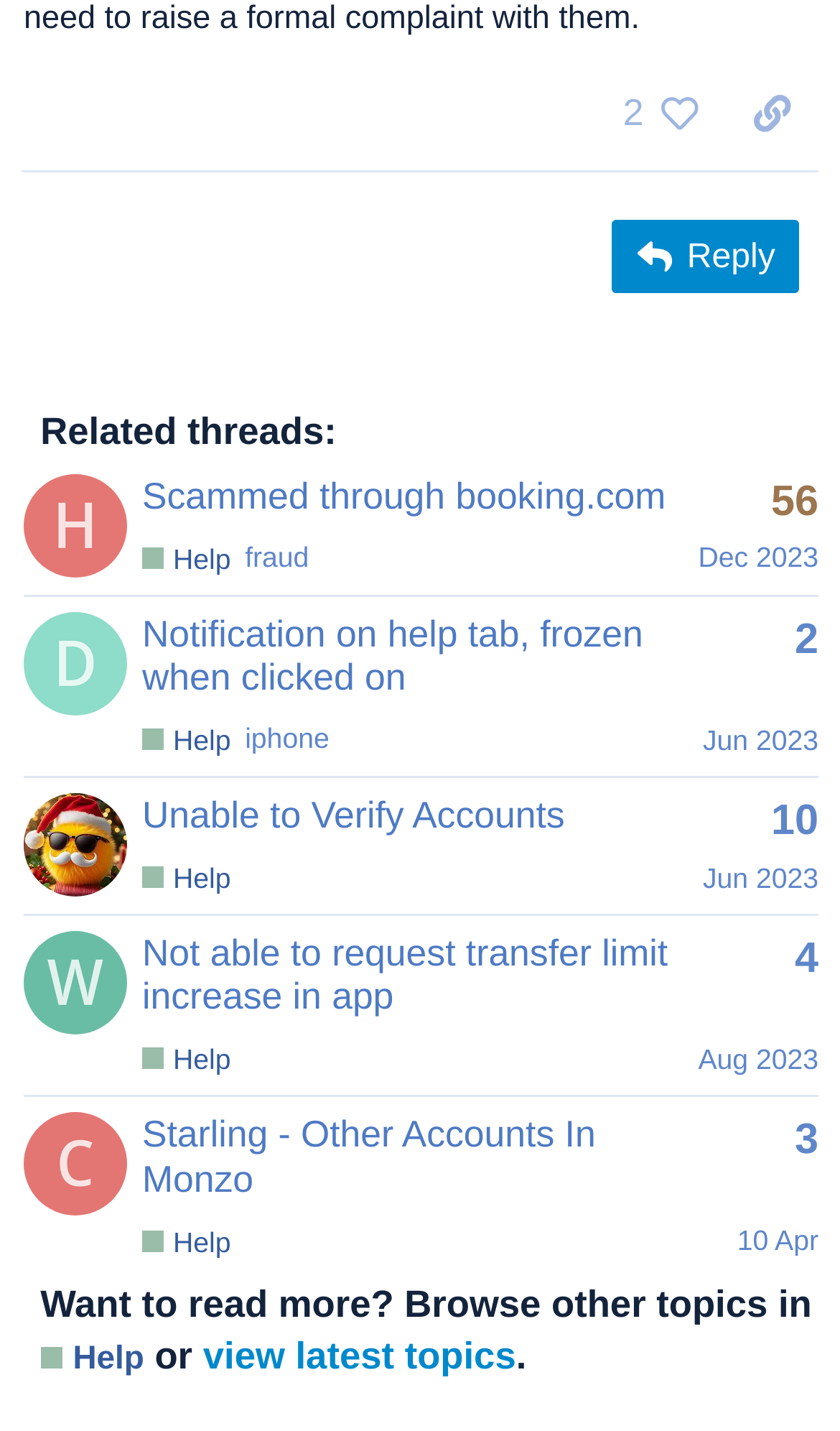Please identify the bounding box coordinates of the element that needs to be clicked to execute the following command: "View the topic 'Scammed through booking.com'". Provide the bounding box using four float numbers between 0 and 1, formatted as [left, top, right, bottom].

[0.169, 0.331, 0.793, 0.361]